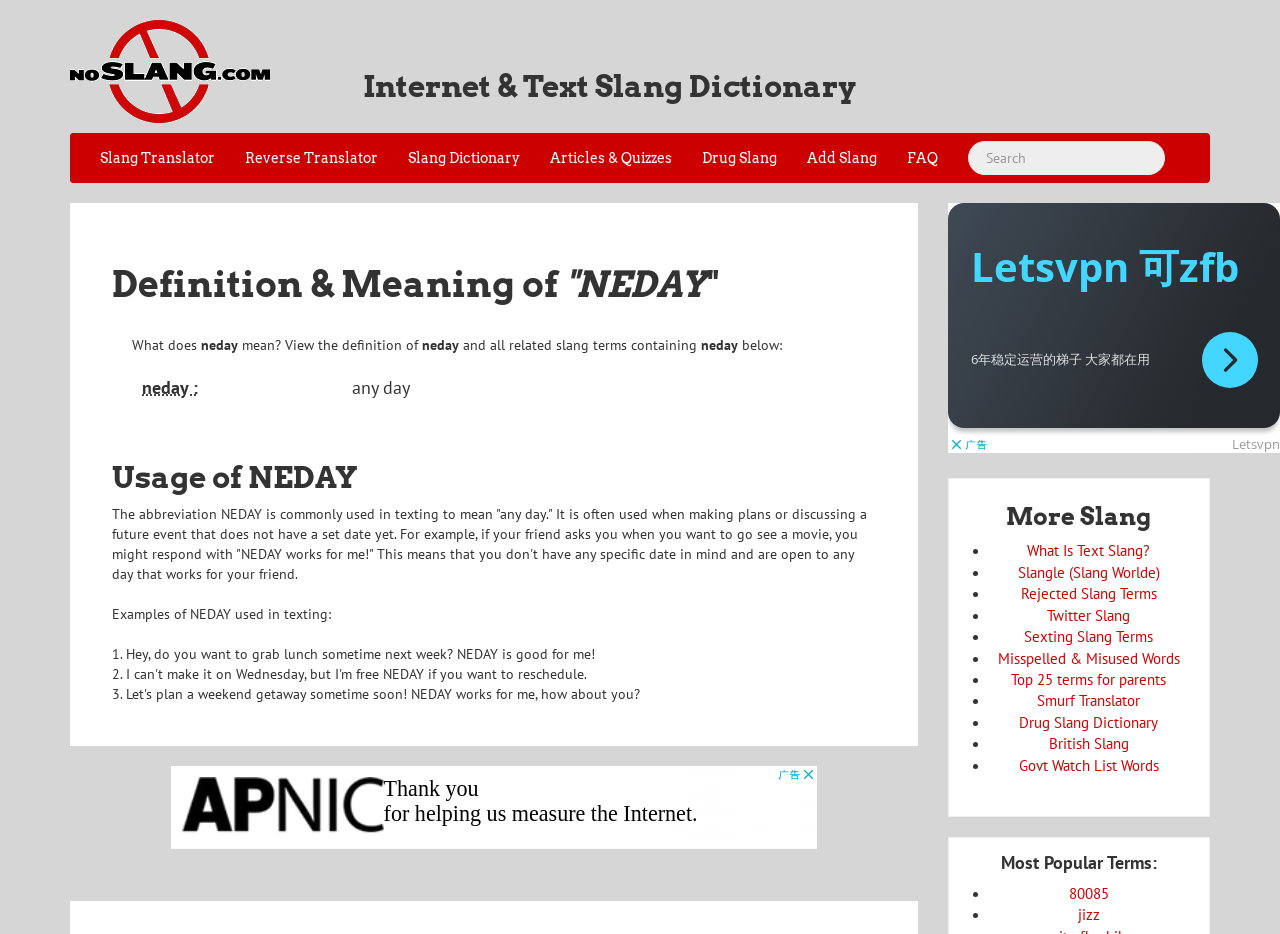Offer a detailed explanation of the webpage layout and contents.

This webpage is about the meaning and definition of "neday", a slang term commonly used in texting. At the top, there is a link to "Internet & Text Slang Dictionary" accompanied by an image, and a heading with the same text. Below this, there are several links to related pages, including "Slang Translator", "Reverse Translator", and "Slang Dictionary".

The main content of the page is divided into sections. The first section, "Definition & Meaning of 'NEDAY'", explains that "neday" means "any day" and is often used when making plans or discussing a future event without a set date. This section also includes an abbreviation "any day" with a description.

The next section, "Usage of NEDAY", provides examples of how "neday" is used in texting, such as responding to an invitation to grab lunch sometime next week. There is also an advertisement iframe in this section.

The page then lists "More Slang" terms, with links to related pages, including "What Is Text Slang?", "Slangle (Slang Worlde)", and "Twitter Slang". There are also links to pages about rejected slang terms, sexting slang terms, and misspelled and misused words.

Finally, the page lists "Most Popular Terms:", with links to pages about specific slang terms, such as "80085" and "jizz". There are also two advertisements, one at the top right and one at the bottom right of the page.